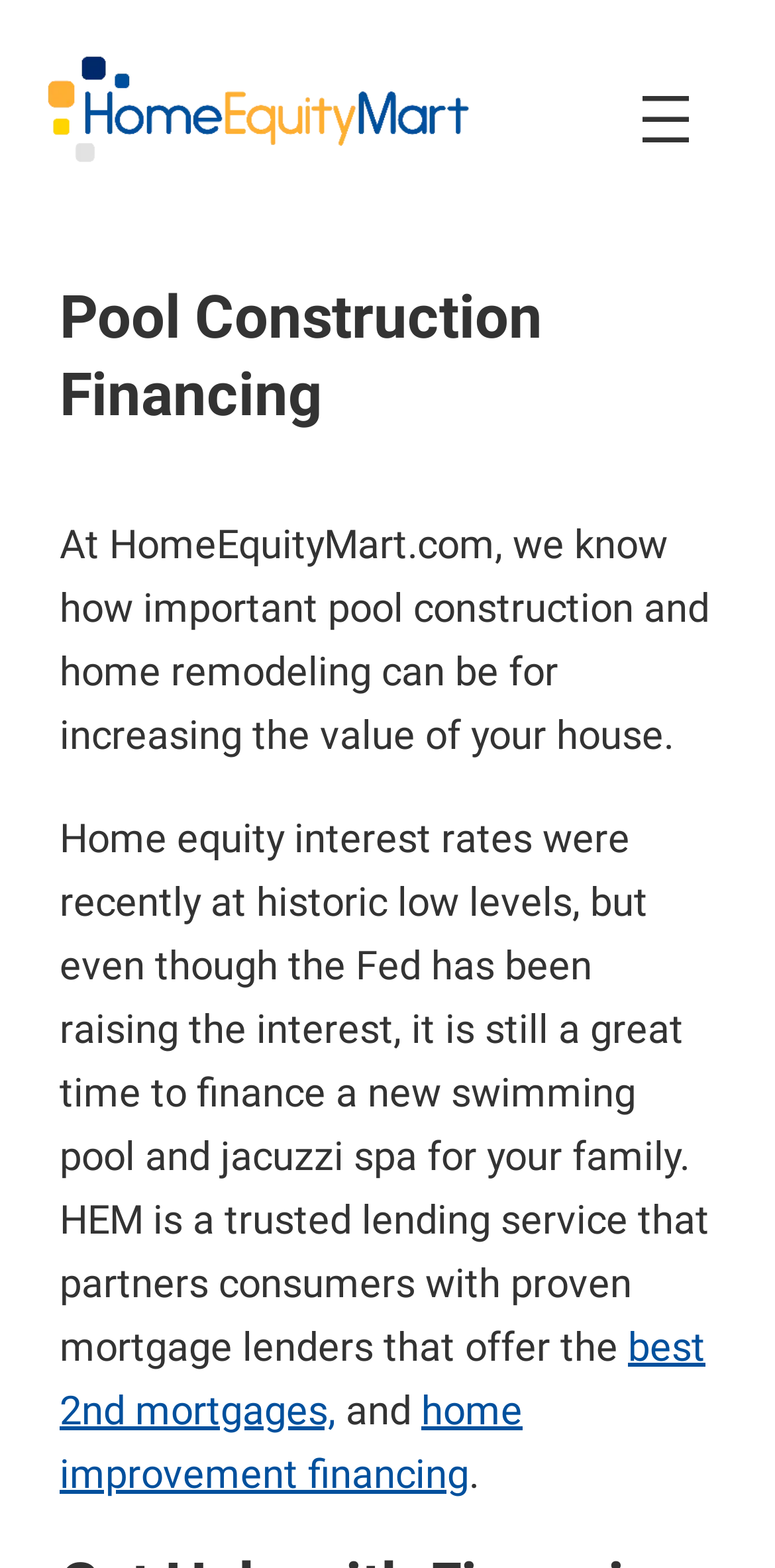Extract the main title from the webpage.

Pool Construction Financing